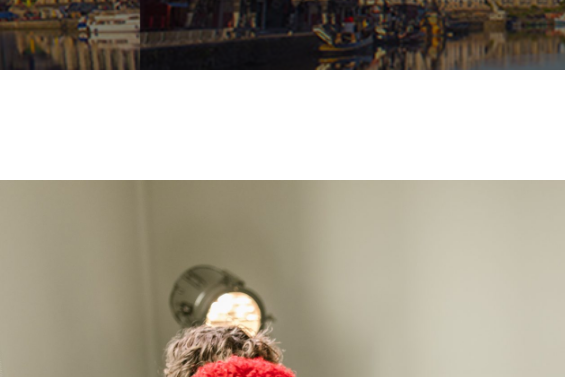What type of organization is Archie & Kingsley Associates Limited?
Can you give a detailed and elaborate answer to the question?

The image embodies a sense of approachability, ideal for a service-focused organization, like Archie & Kingsley Associates Limited, which prides itself on professionalism and a client-centered approach in business and accounting solutions.